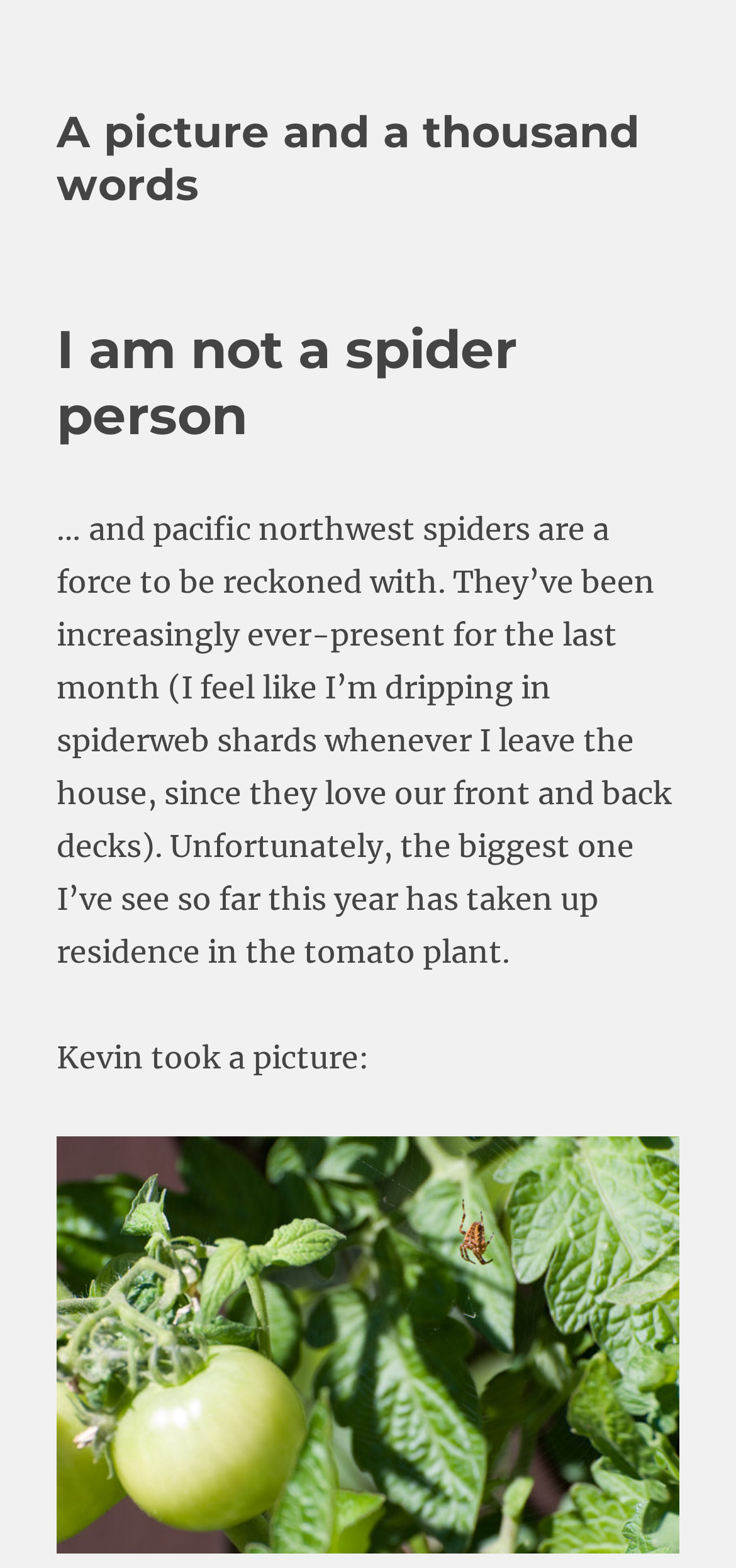What is the location mentioned in the text?
Using the visual information, reply with a single word or short phrase.

Pacific Northwest